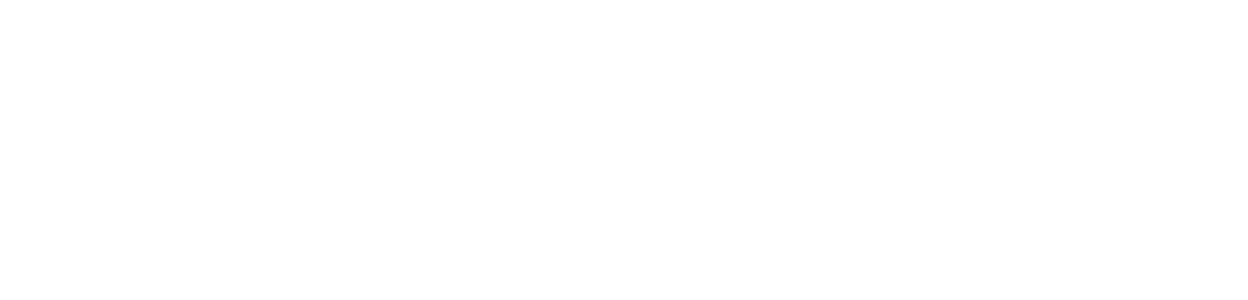What is the aesthetic of the product packaging?
Based on the screenshot, provide a one-word or short-phrase response.

Sleek and modern